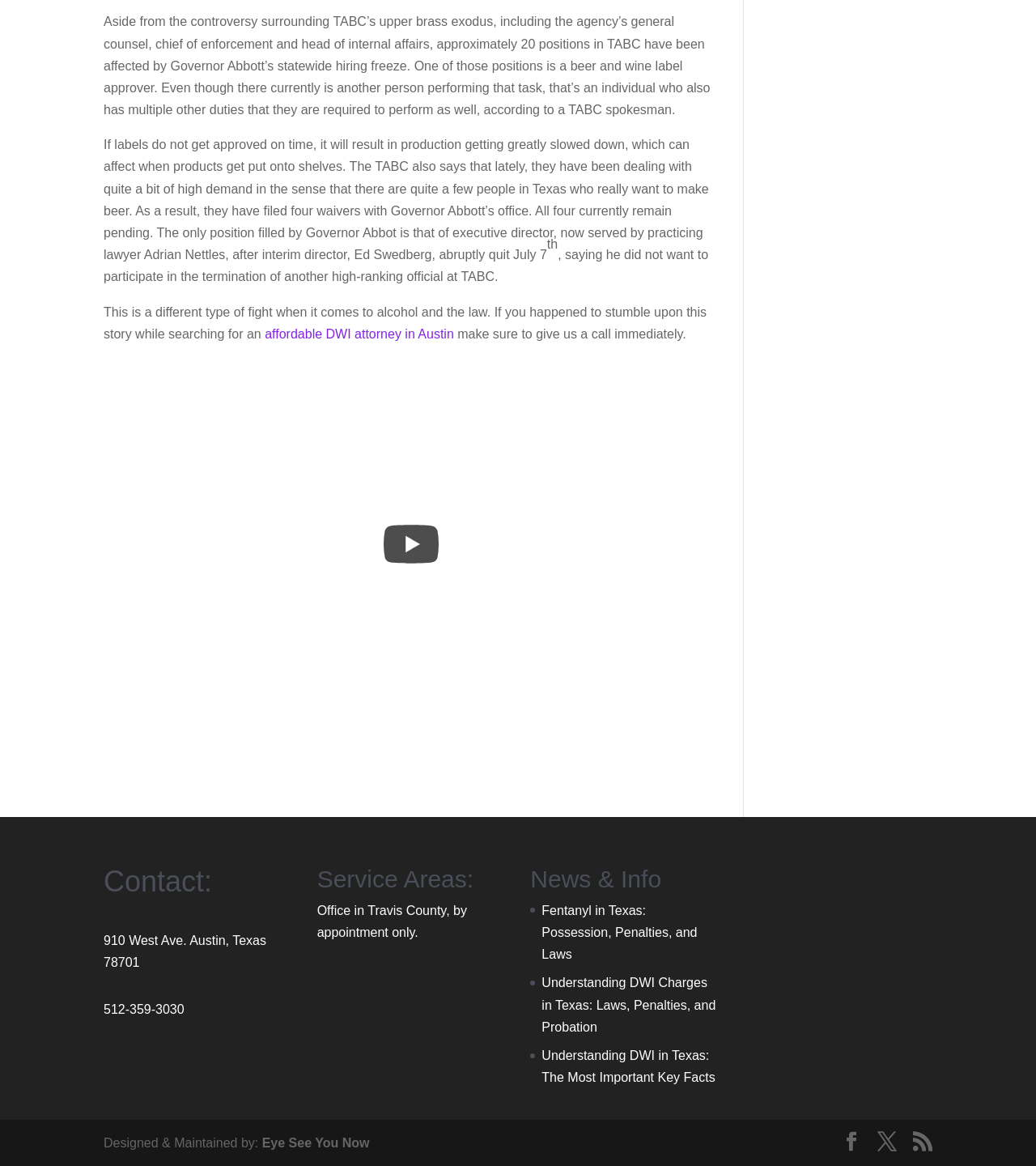Provide a brief response to the question below using a single word or phrase: 
What is the purpose of the link 'affordable DWI attorney in Austin'?

To contact an attorney